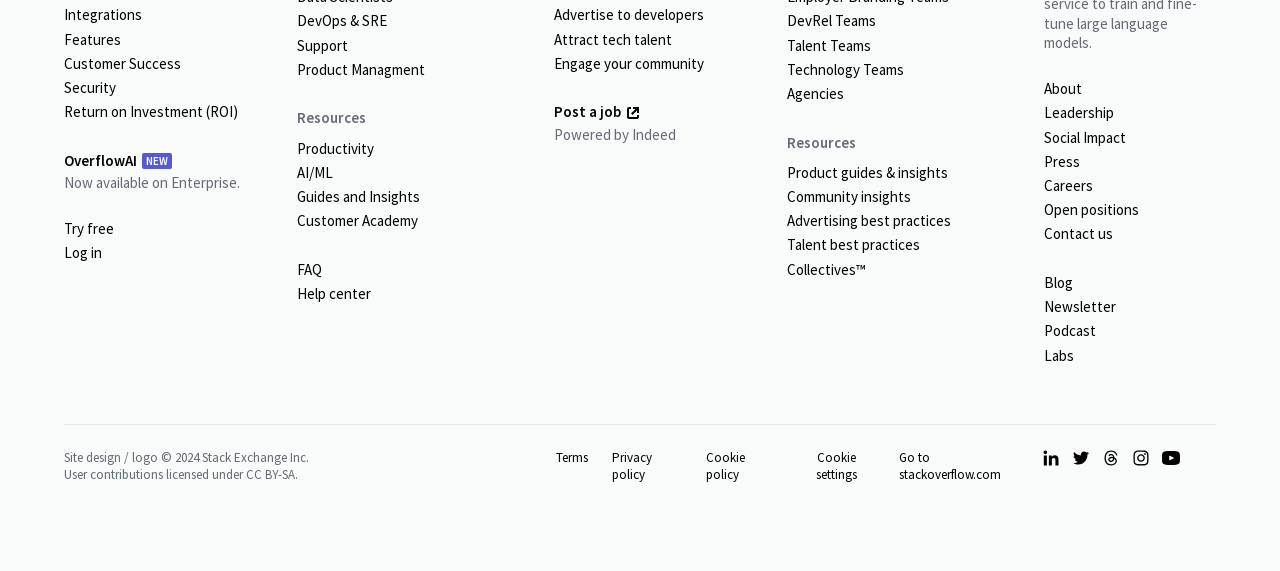What is the last link on the bottom right?
Please provide a single word or phrase as your answer based on the screenshot.

YouTube